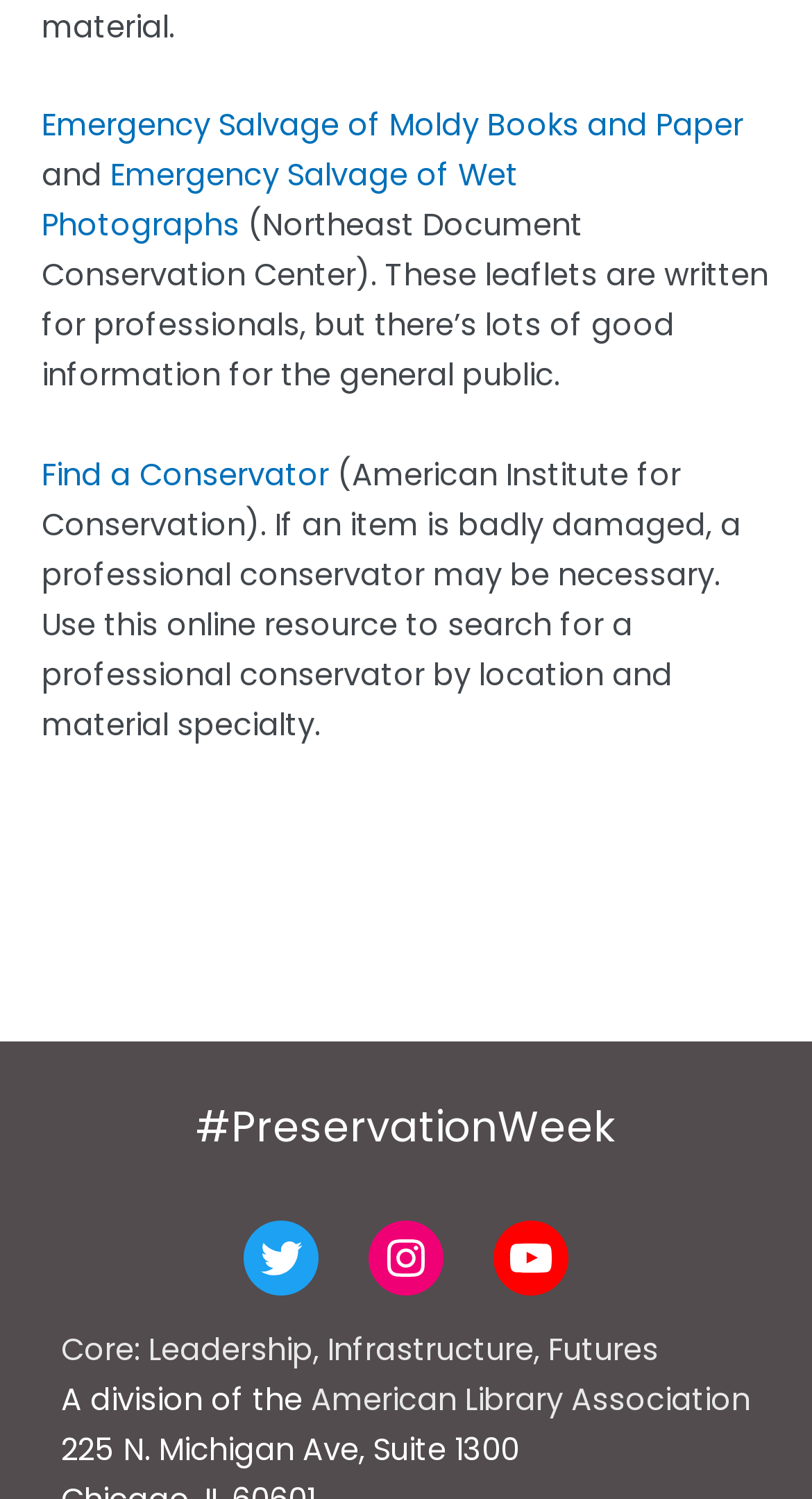What is the purpose of the 'Find a Conservator' link?
Please provide a single word or phrase based on the screenshot.

To search for a professional conservator